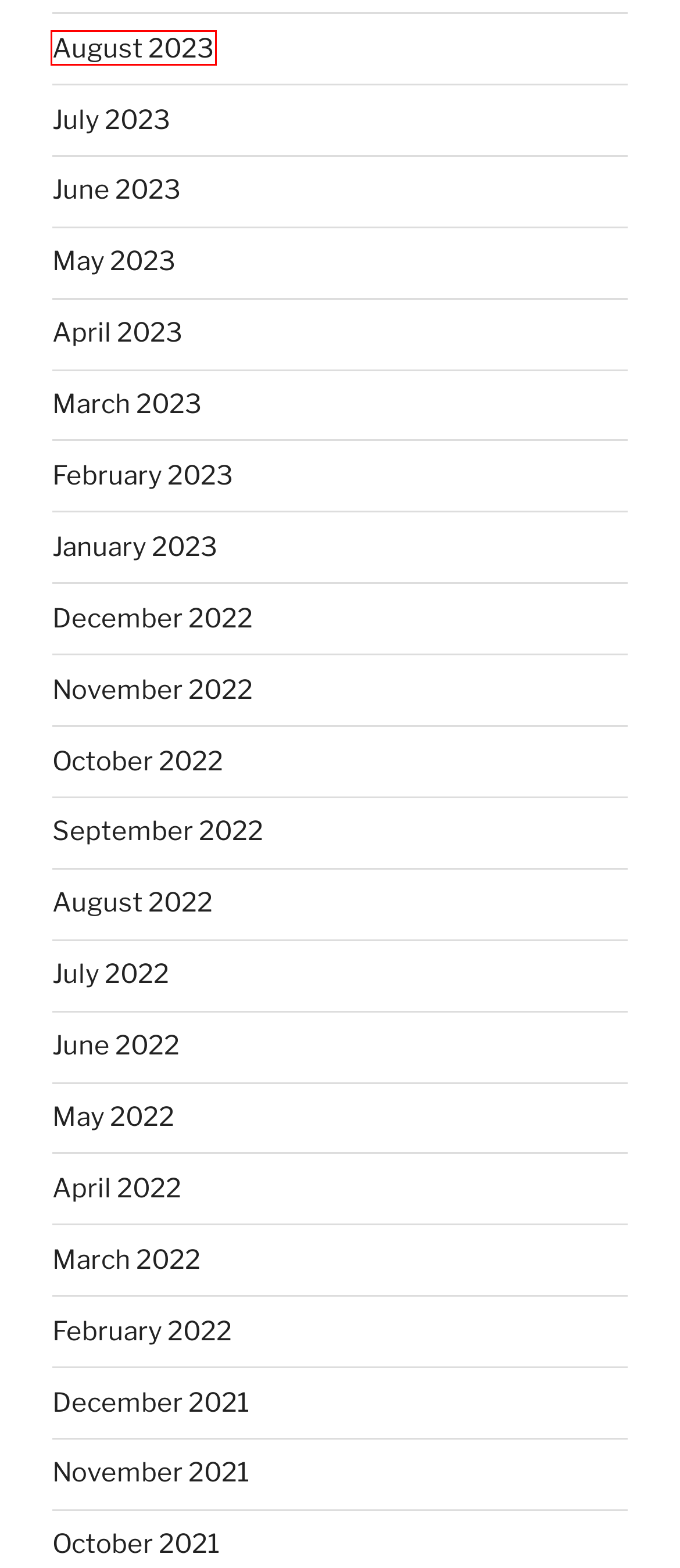You have a screenshot of a webpage where a red bounding box highlights a specific UI element. Identify the description that best matches the resulting webpage after the highlighted element is clicked. The choices are:
A. April 2023 – Penn Bioengineering Blog
B. August 2022 – Penn Bioengineering Blog
C. May 2022 – Penn Bioengineering Blog
D. March 2023 – Penn Bioengineering Blog
E. October 2021 – Penn Bioengineering Blog
F. July 2022 – Penn Bioengineering Blog
G. November 2022 – Penn Bioengineering Blog
H. August 2023 – Penn Bioengineering Blog

H